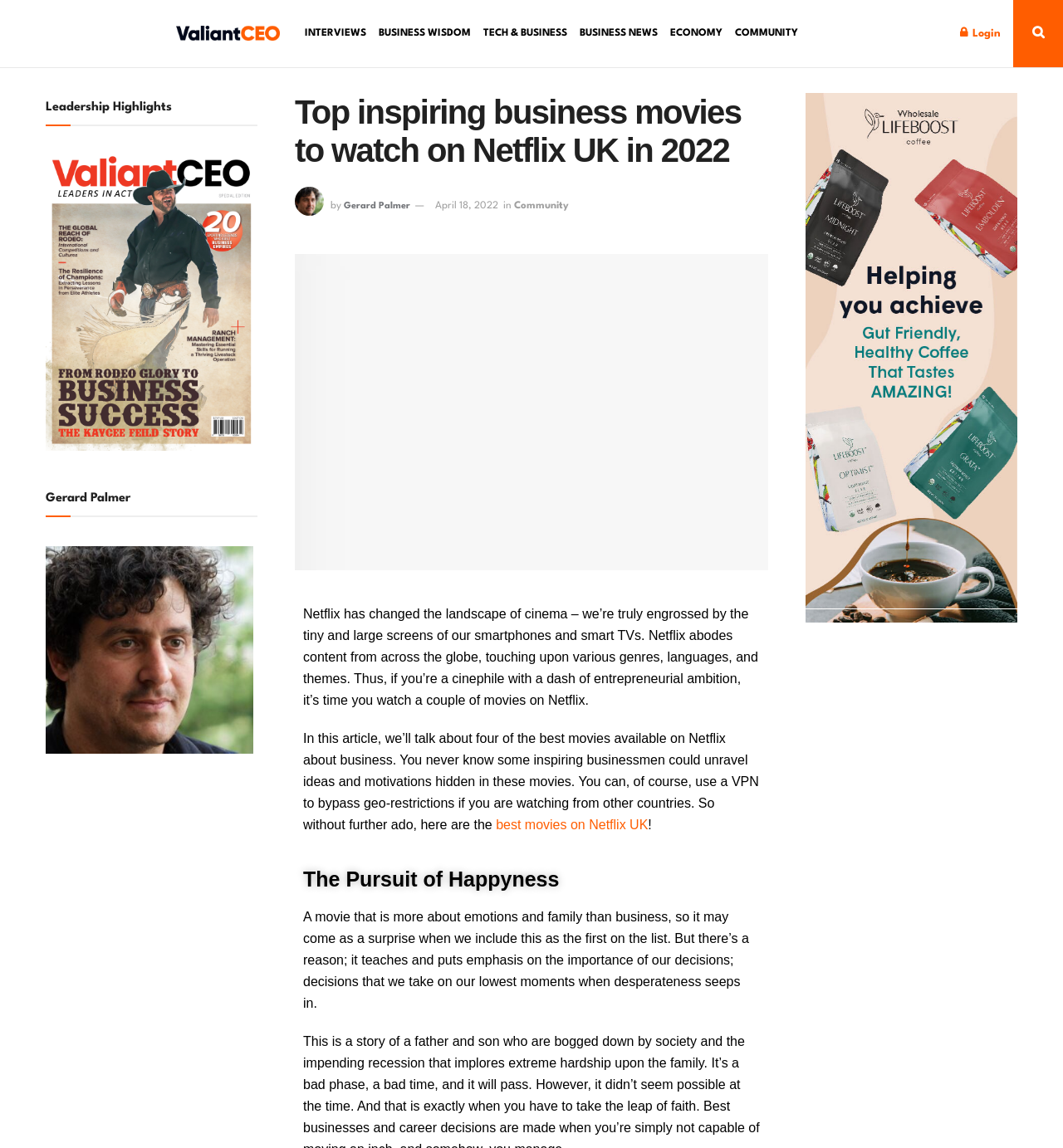How many movies are discussed in the article?
Carefully analyze the image and provide a detailed answer to the question.

The article discusses four movies, as indicated by the phrase 'four of the best movies available on Netflix about business' in the introduction.